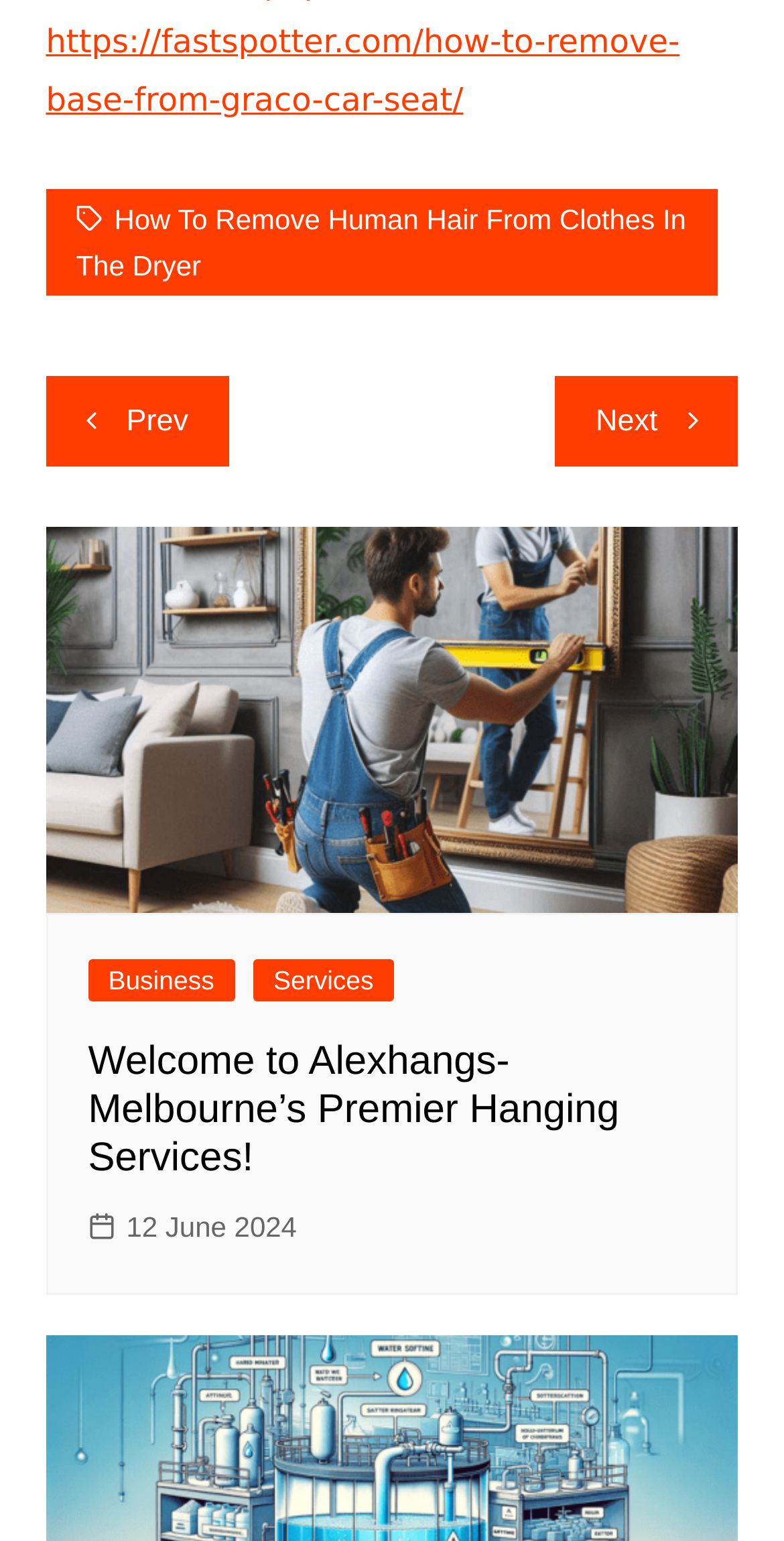What is the topic of the linked article?
Ensure your answer is thorough and detailed.

The answer can be found in the link element with the text 'https://fastspotter.com/how-to-remove-base-from-graco-car-seat/' which is located at the top of the webpage, indicating that the linked article is about removing the base from a Graco car seat.